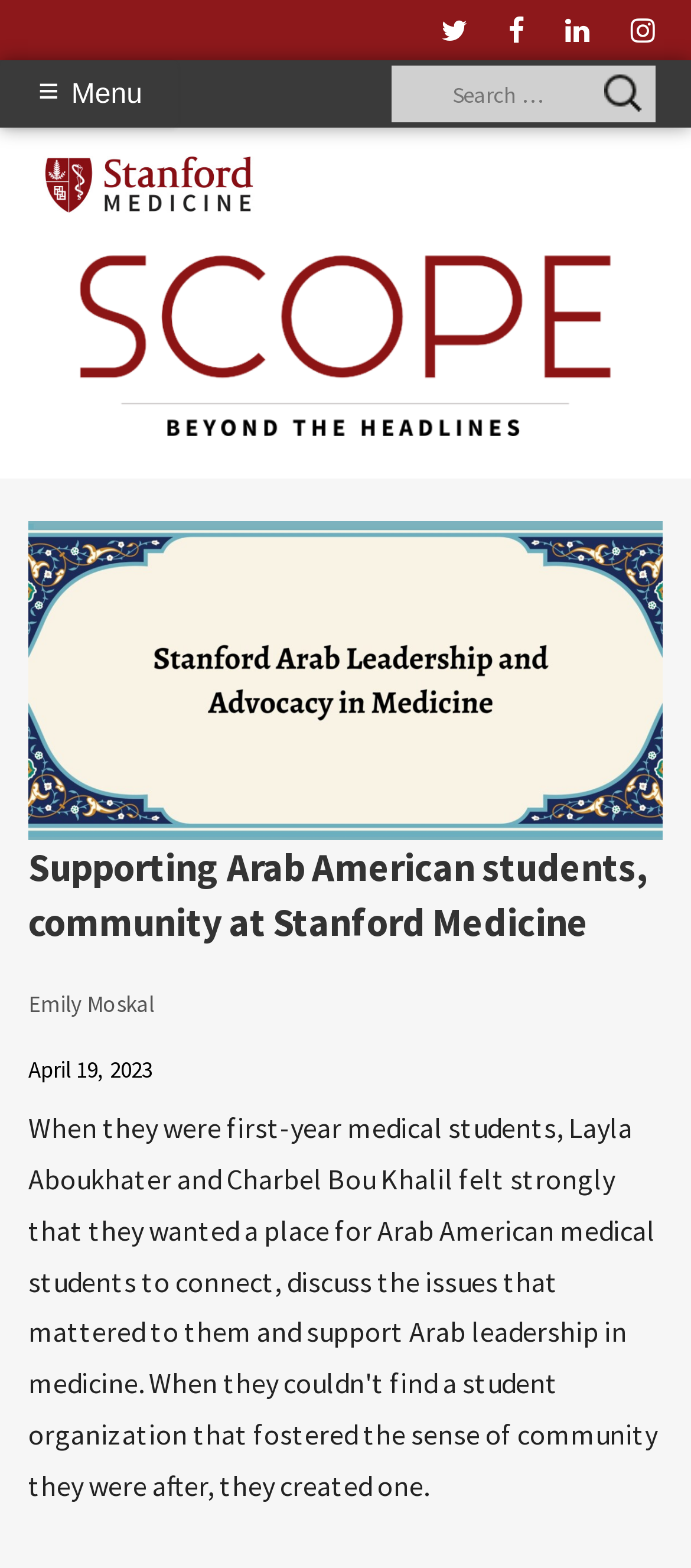Select the bounding box coordinates of the element I need to click to carry out the following instruction: "Click the ABOUT link".

[0.438, 0.006, 0.579, 0.032]